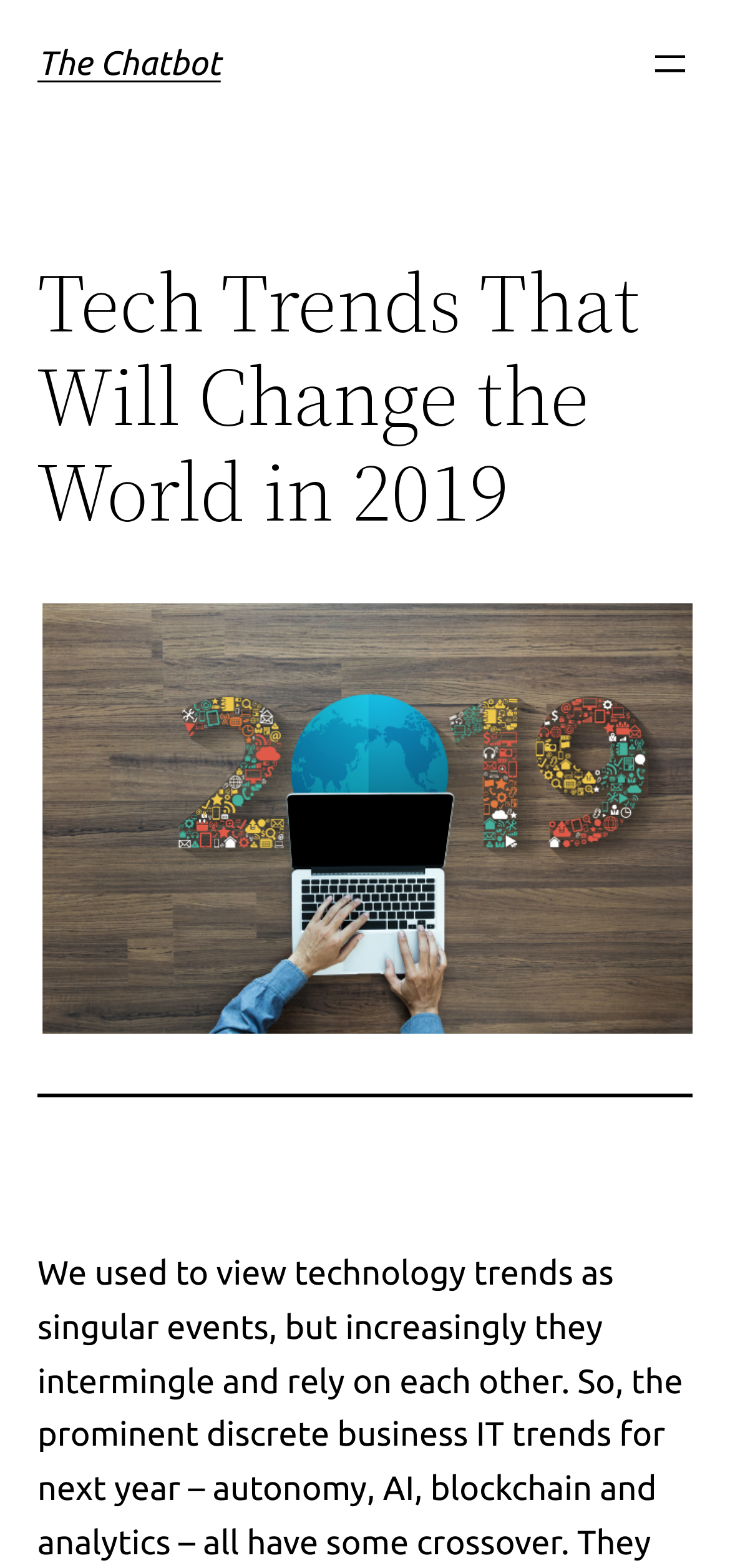Give a concise answer using only one word or phrase for this question:
How many images are there on the webpage?

1